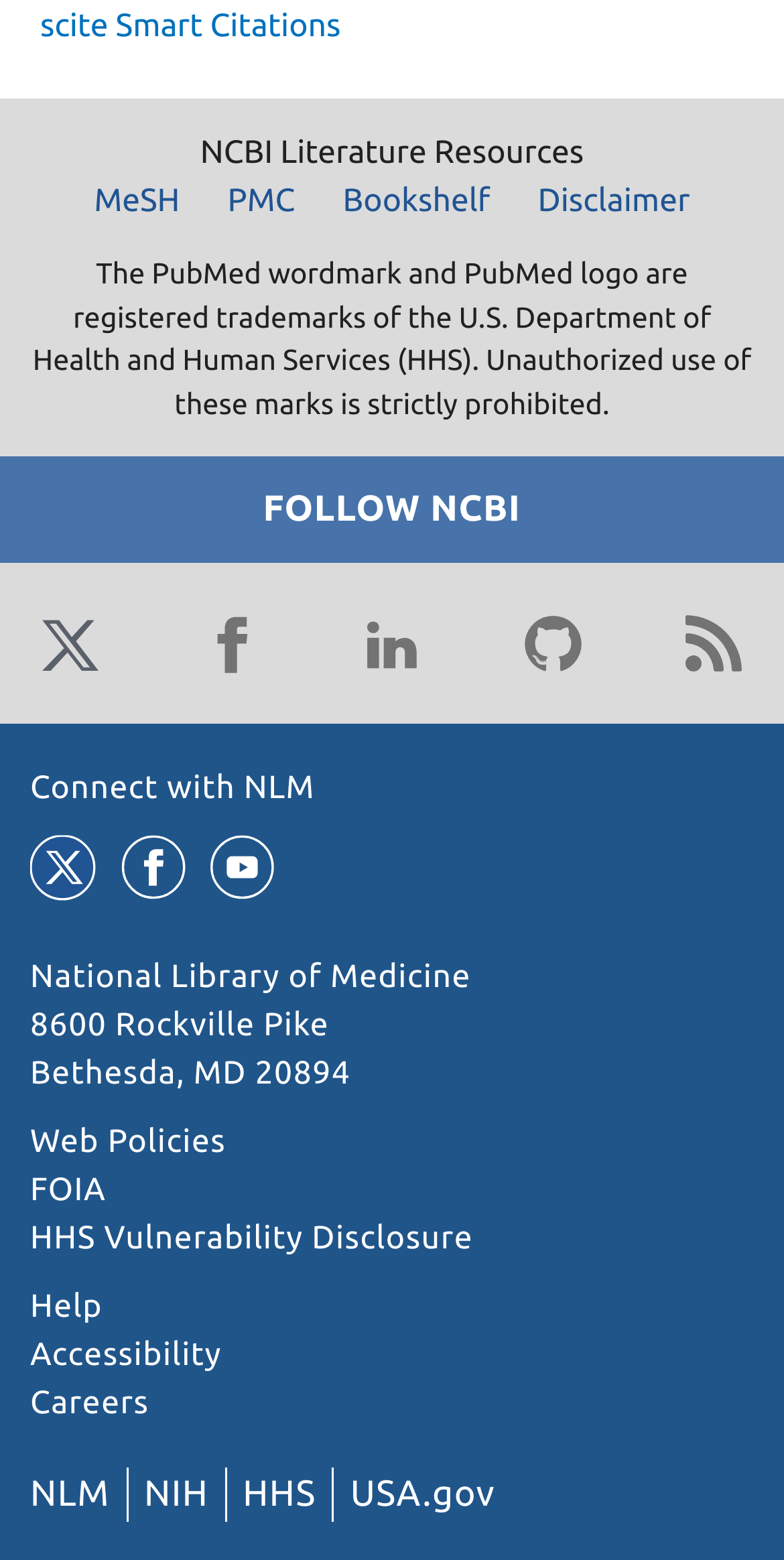Please specify the bounding box coordinates for the clickable region that will help you carry out the instruction: "Visit the National Library of Medicine homepage".

[0.038, 0.615, 0.601, 0.638]